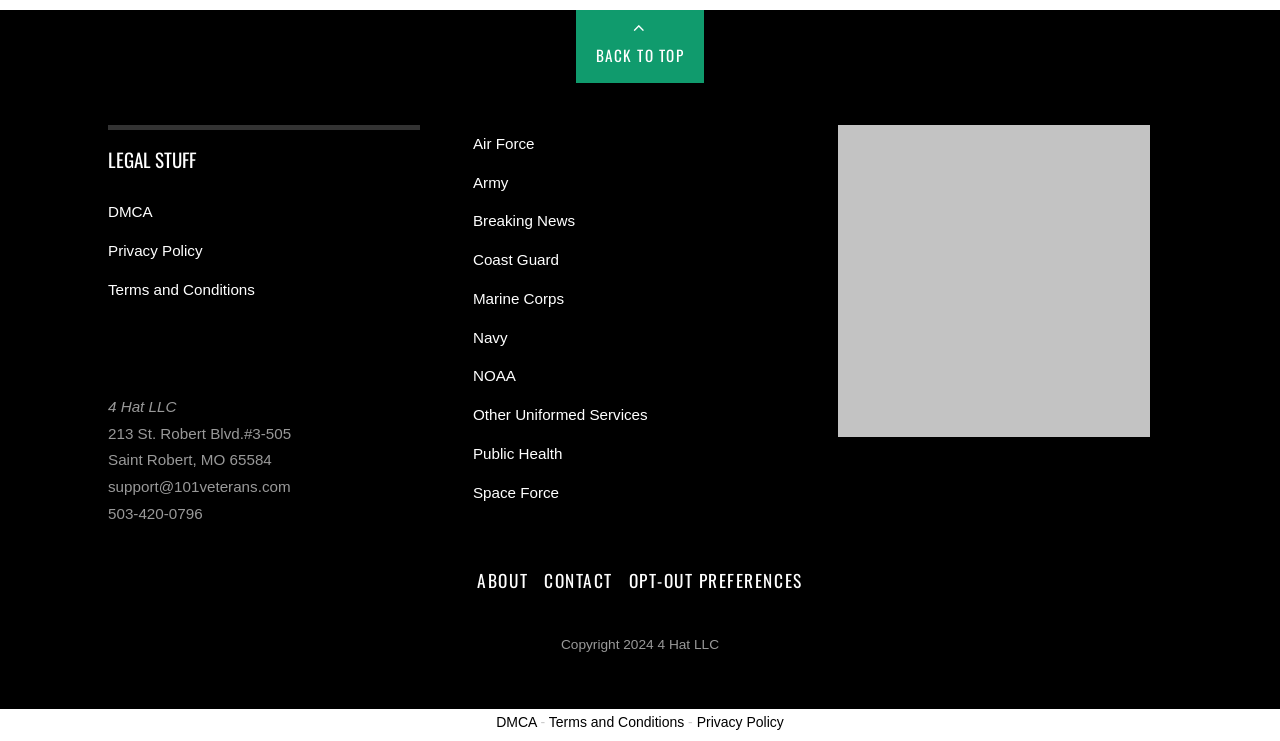Can you identify the bounding box coordinates of the clickable region needed to carry out this instruction: 'Click the 'logo-en' link'? The coordinates should be four float numbers within the range of 0 to 1, stated as [left, top, right, bottom].

None